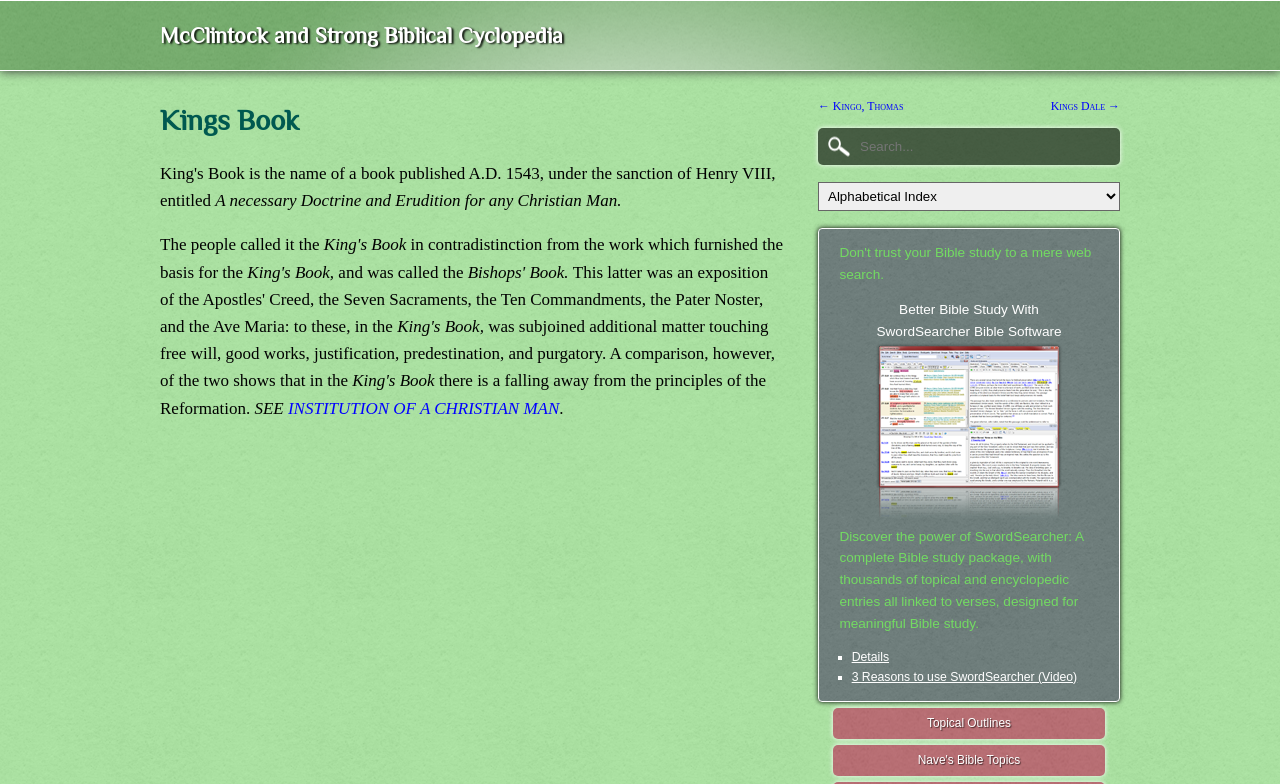Look at the image and give a detailed response to the following question: What is the name of the software being promoted on this webpage?

The webpage contains a section promoting a software called 'SwordSearcher Bible Software', which is described as a complete Bible study package with thousands of topical and encyclopedic entries linked to verses.